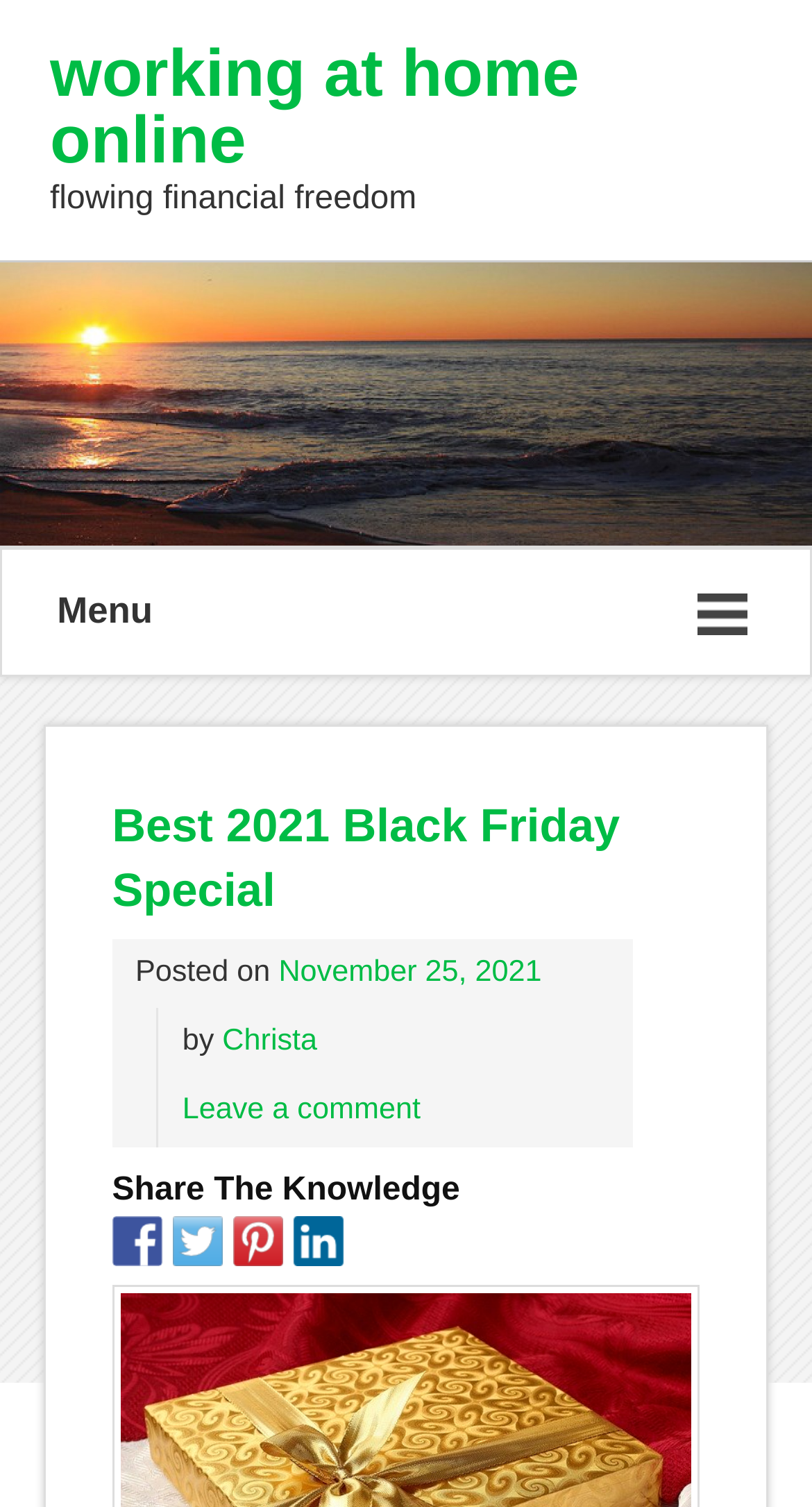What is the date of the post?
Please respond to the question with a detailed and informative answer.

I found the date of the post by looking at the 'Posted on' section, which is located below the 'Menu' heading. The date is specified as a link with the text 'November 25, 2021'.